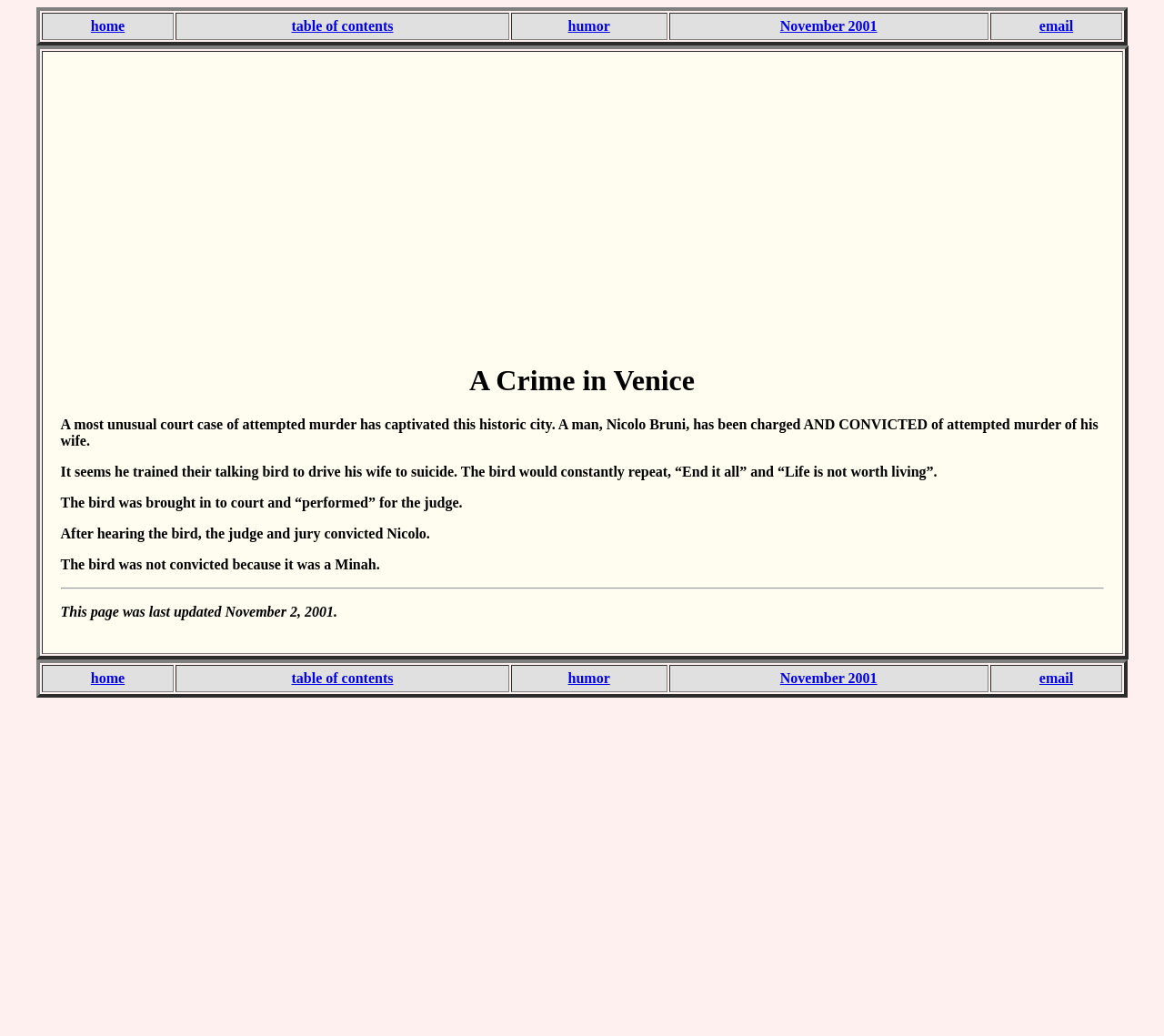Identify the bounding box coordinates of the section that should be clicked to achieve the task described: "Check company information".

None